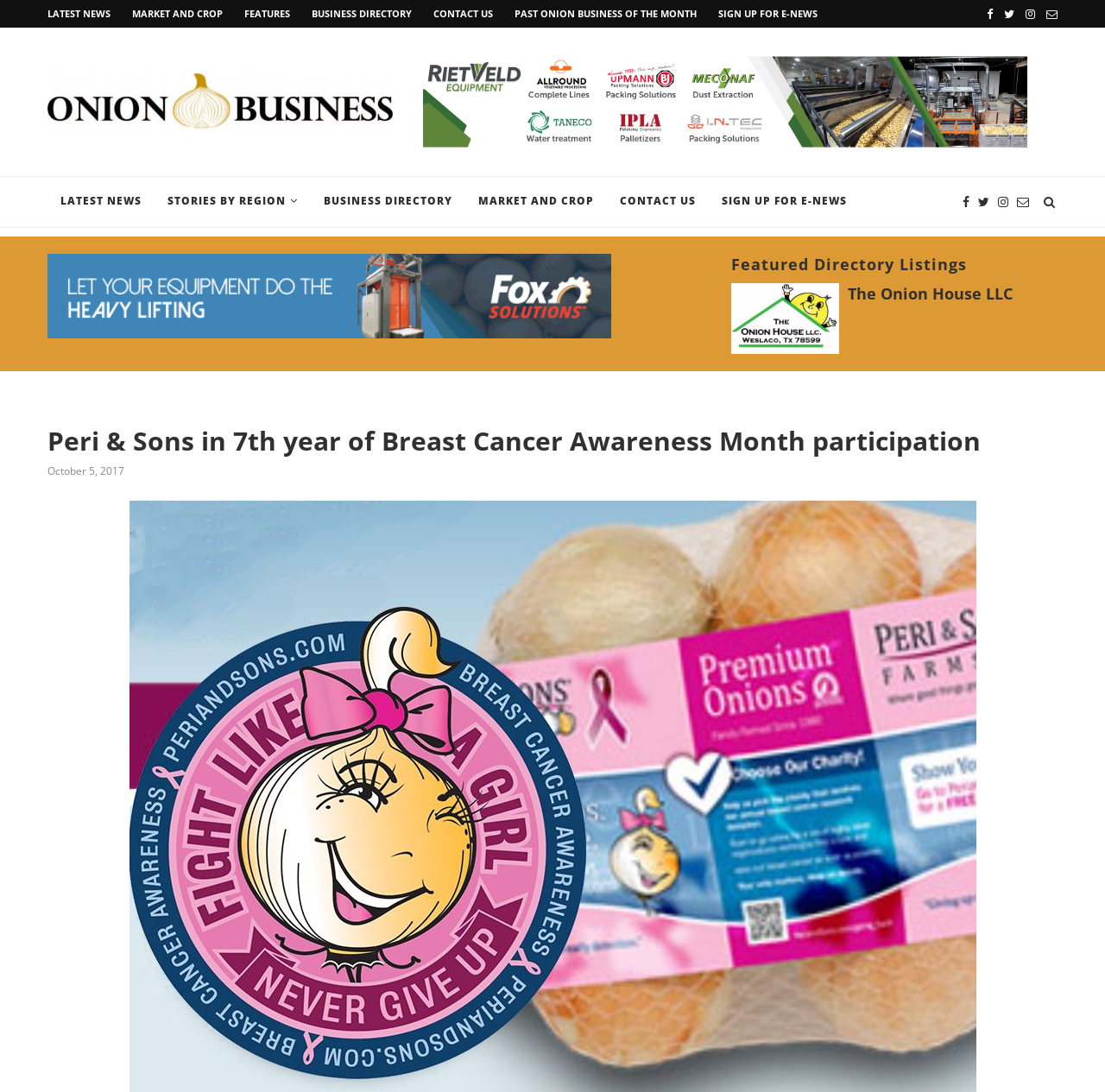How many directory listings are featured?
Refer to the image and respond with a one-word or short-phrase answer.

1